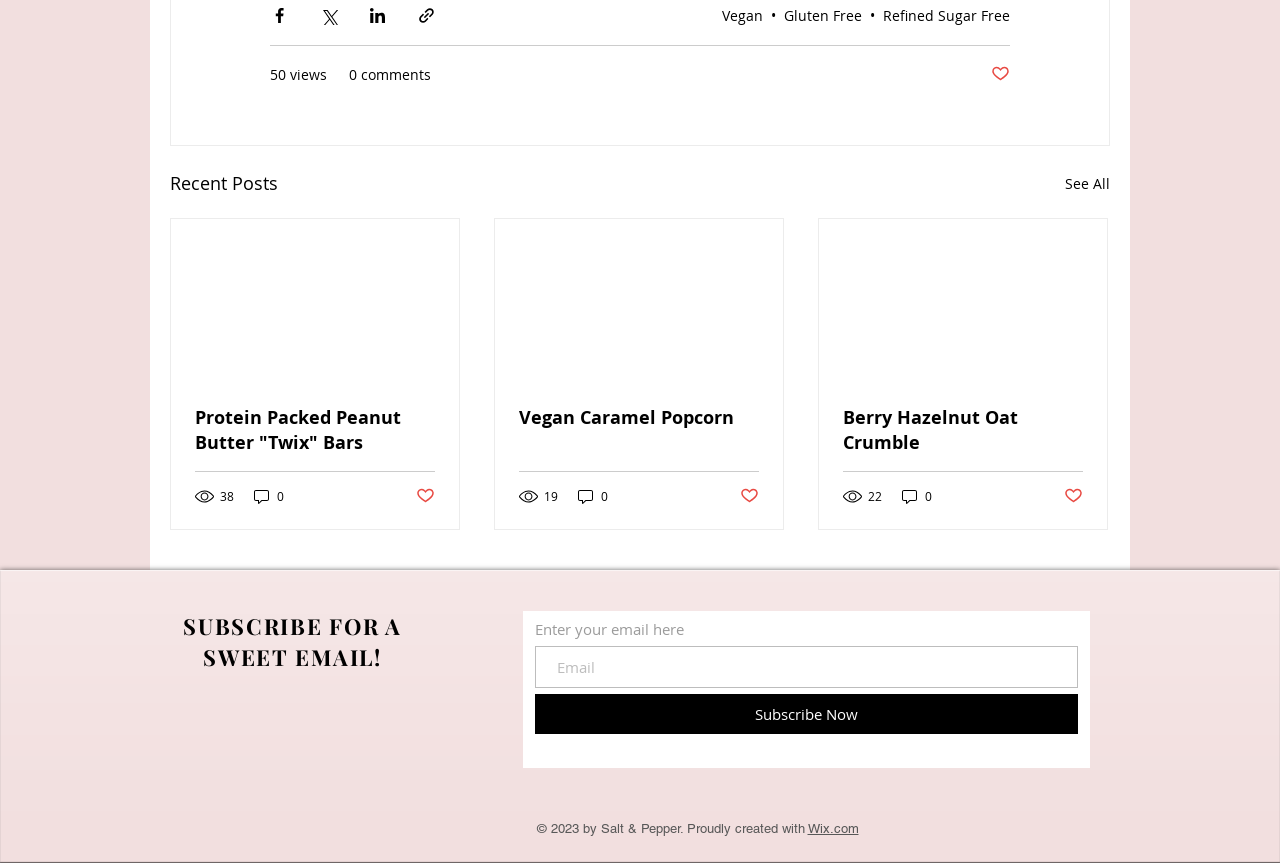What is the theme of the webpage?
Offer a detailed and exhaustive answer to the question.

The webpage features a 'Recent Posts' section with recipe titles, social media sharing buttons, and a 'Subscribe Now' button for a newsletter. These elements suggest that the theme of the webpage is food and recipes, and that it may be a blog or website focused on sharing recipes and cooking-related content.